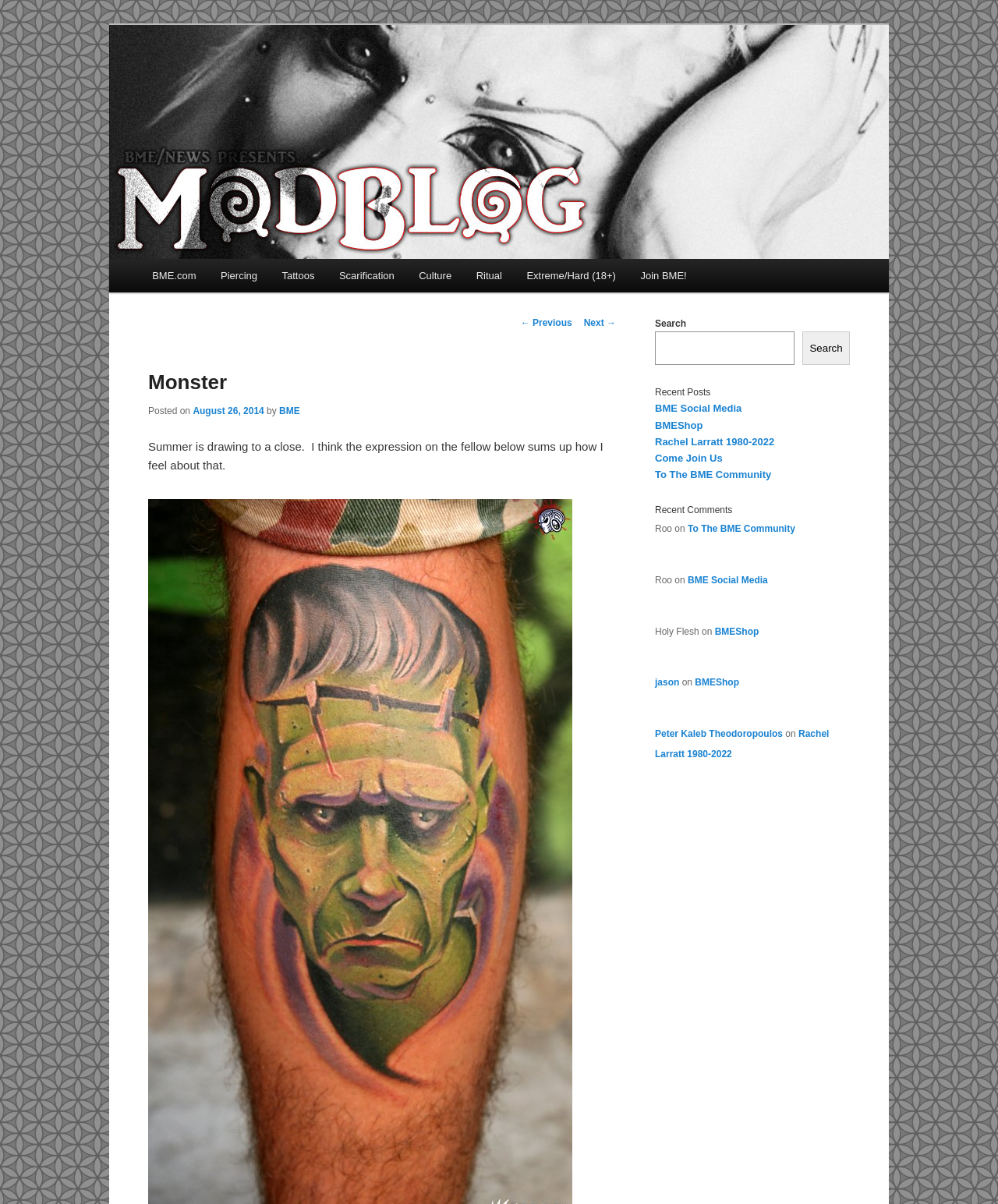Locate the bounding box coordinates of the item that should be clicked to fulfill the instruction: "Read the 'Recent Posts'".

[0.656, 0.32, 0.852, 0.333]